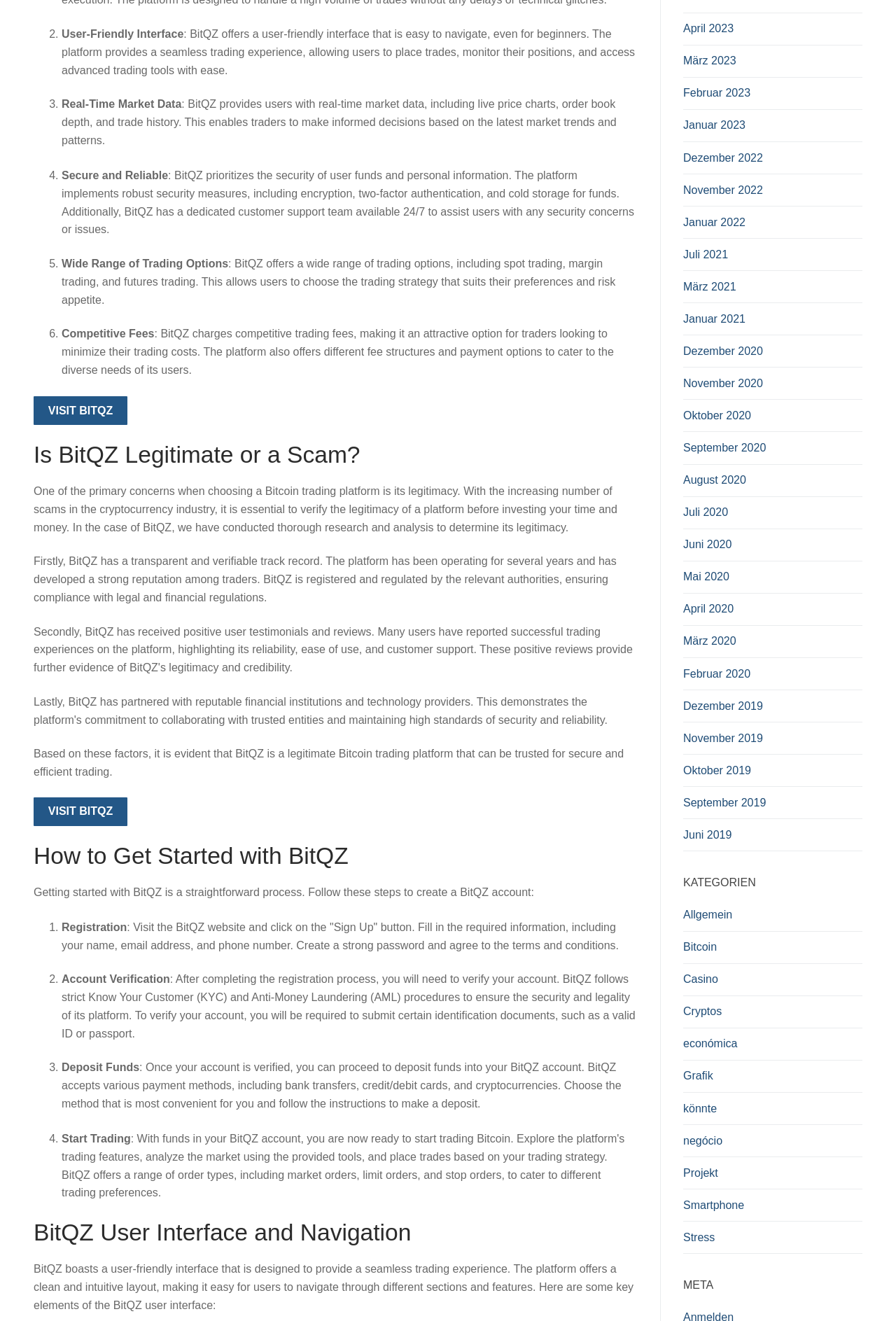Answer the question using only one word or a concise phrase: What is the primary concern when choosing a Bitcoin trading platform?

legitimacy